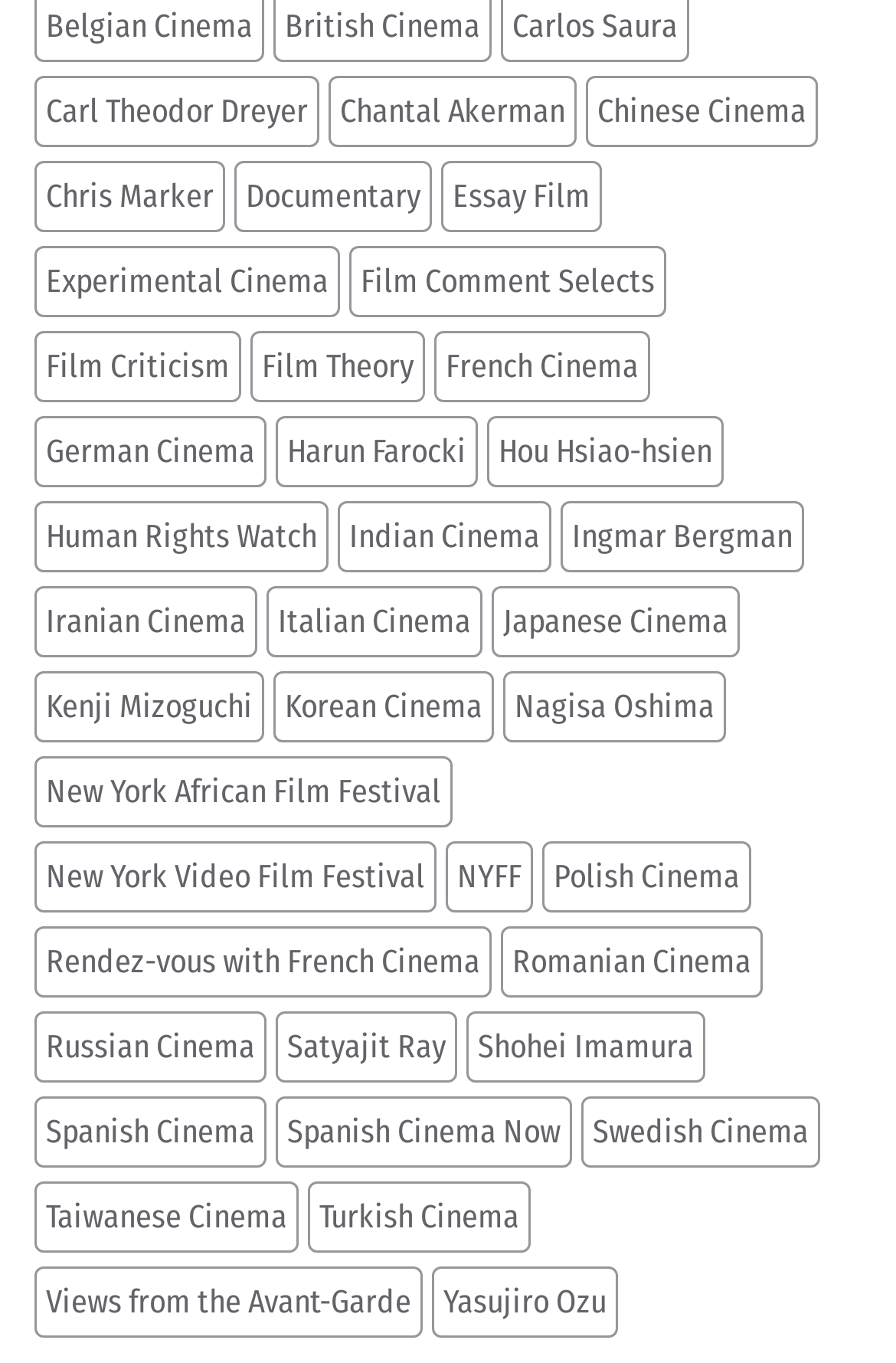Please reply to the following question using a single word or phrase: 
How many items are in 'Japanese Cinema'?

123 items